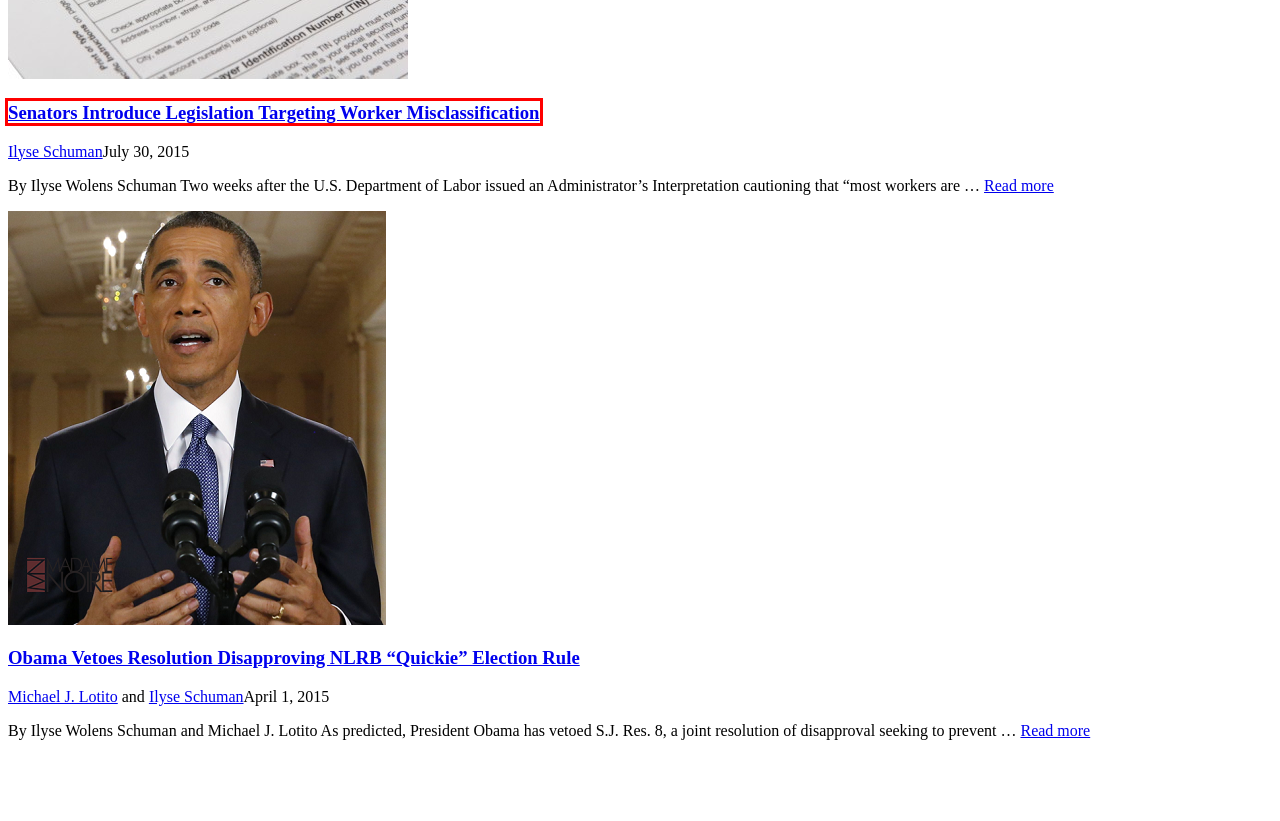Examine the screenshot of a webpage featuring a red bounding box and identify the best matching webpage description for the new page that results from clicking the element within the box. Here are the options:
A. What Is a Full-Time Employee? Senate Panel Hears It’s Not 30 Hours a Week | TLNT
B. More Regulatory Changes Are Coming In the Employment Sector In 2018 | TLNT
C. Ilyse Schuman – Page 2 – Ere Media API
D. Update on Employment Laws Pending and Passed by the States | TLNT
E. Obama Vetoes Resolution Disapproving NLRB “Quickie” Election Rule | TLNT
F. Betsy Cammarata – Ere Media API
G. Senators Introduce Legislation Targeting Worker Misclassification | TLNT
H. Michael J. Lotito – Ere Media API

G